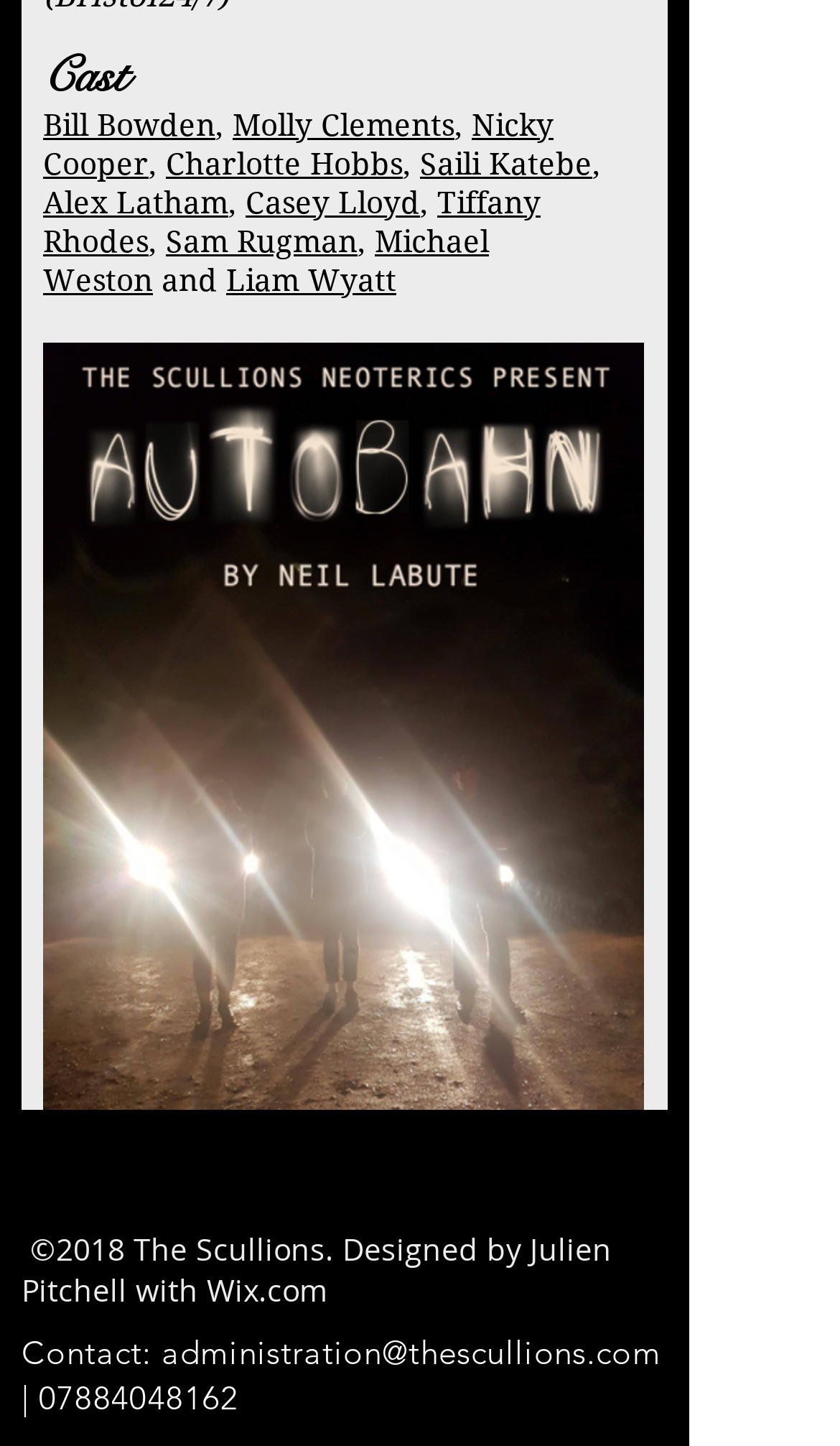What is the copyright year?
Carefully examine the image and provide a detailed answer to the question.

I found the copyright symbol '©' followed by the year '2018' in the footer of the webpage.